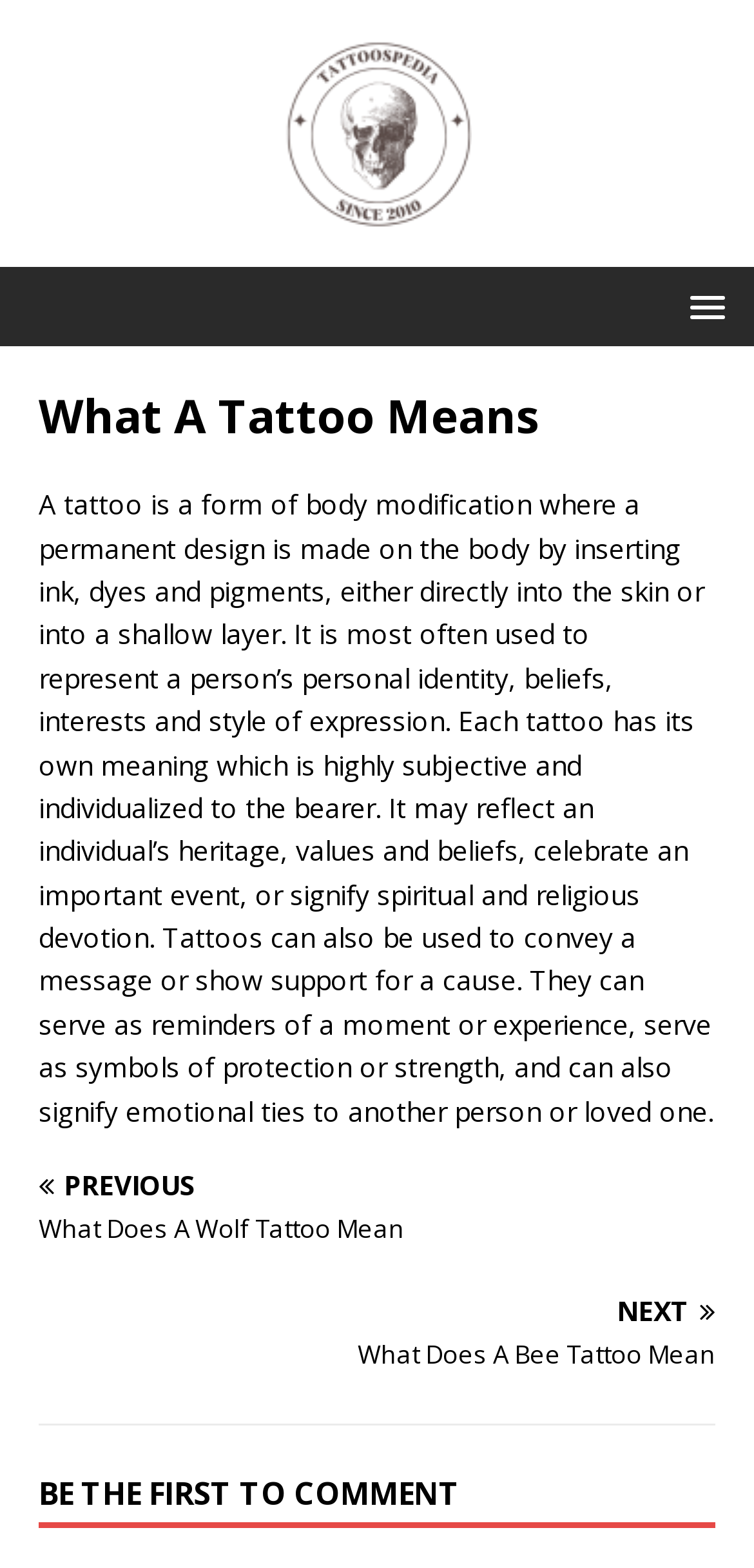Ascertain the bounding box coordinates for the UI element detailed here: "MENU". The coordinates should be provided as [left, top, right, bottom] with each value being a float between 0 and 1.

[0.872, 0.176, 0.987, 0.212]